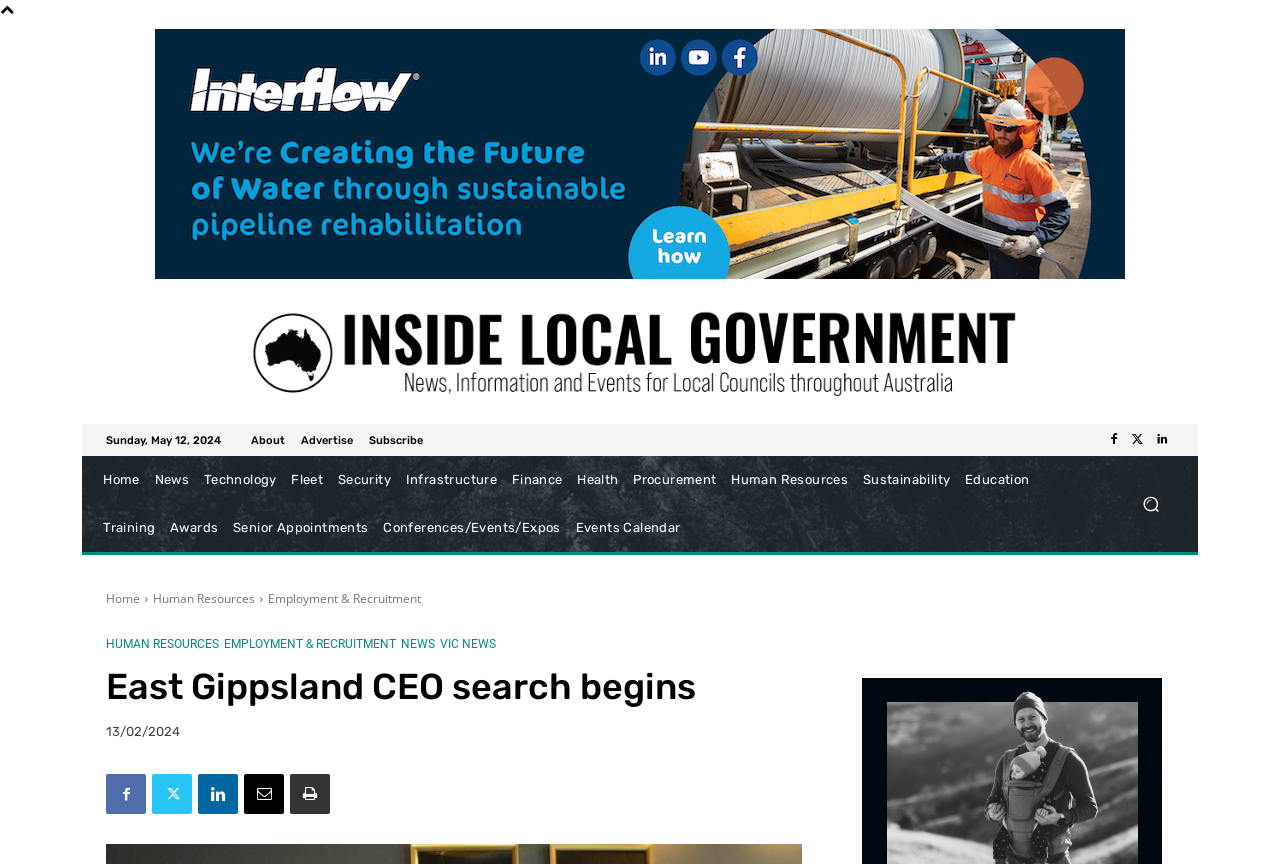What is the category of the news article?
Please utilize the information in the image to give a detailed response to the question.

I found the category by looking at the link with the content 'Human Resources' located below the main heading of the webpage.